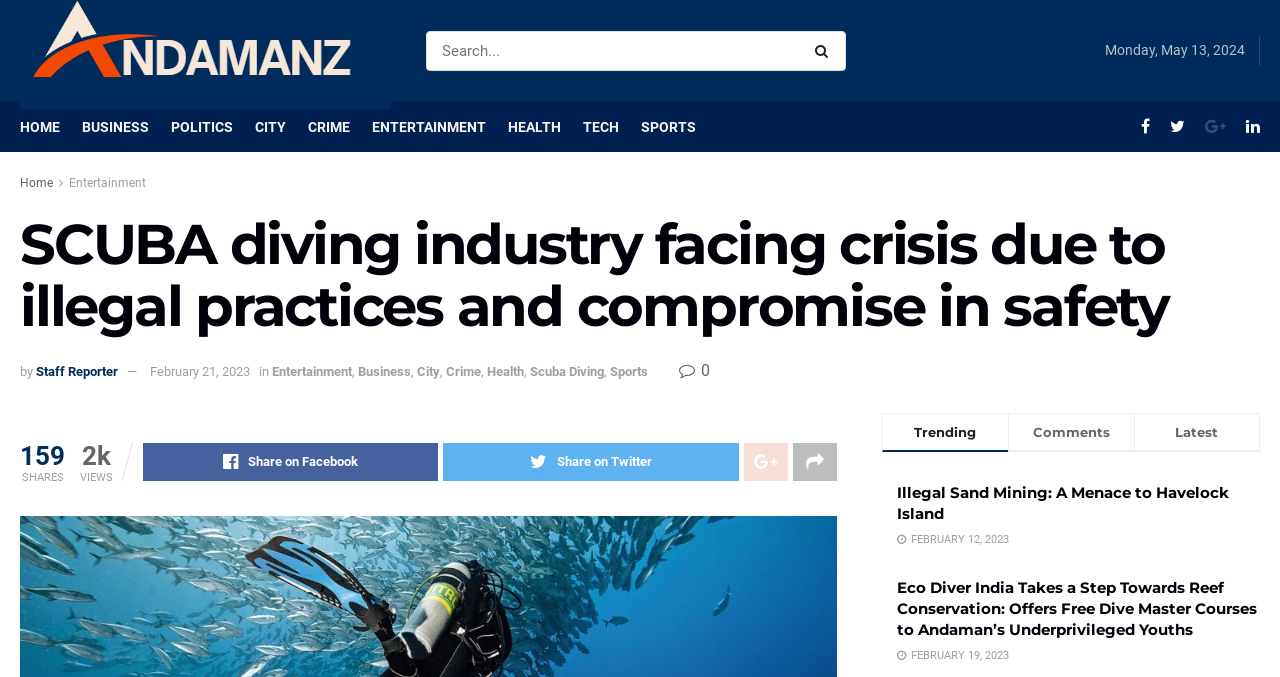Create a detailed narrative describing the layout and content of the webpage.

The webpage appears to be a news article page, with a focus on the SCUBA diving industry. At the top, there is a search bar with a search button to the right. Below the search bar, there is a horizontal navigation menu with links to various categories such as HOME, BUSINESS, POLITICS, CITY, CRIME, ENTERTAINMENT, HEALTH, TECH, and SPORTS. 

To the right of the navigation menu, there are four social media links, represented by icons. Below the navigation menu, there is a date displayed, "Monday, May 13, 2024". 

The main content of the page is an article titled "SCUBA diving industry facing crisis due to illegal practices and compromise in safety". The article has a heading, followed by the author's name, "Staff Reporter", and the date "February 21, 2023". There are also links to related categories such as Entertainment, Business, City, Crime, Health, and Scuba Diving.

Below the article, there are social media sharing links and buttons, including Share on Facebook, Share on Twitter, and others. There are also counters for shares and views, with the numbers 159 and 2k, respectively.

To the right of the social media sharing links, there are three tabs labeled "Trending", "Comments", and "Latest". 

Further down the page, there are two more article headings, "Illegal Sand Mining: A Menace to Havelock Island" and "Eco Diver India Takes a Step Towards Reef Conservation: Offers Free Dive Master Courses to Andaman’s Underprivileged Youths", each with a link to the full article and a date.